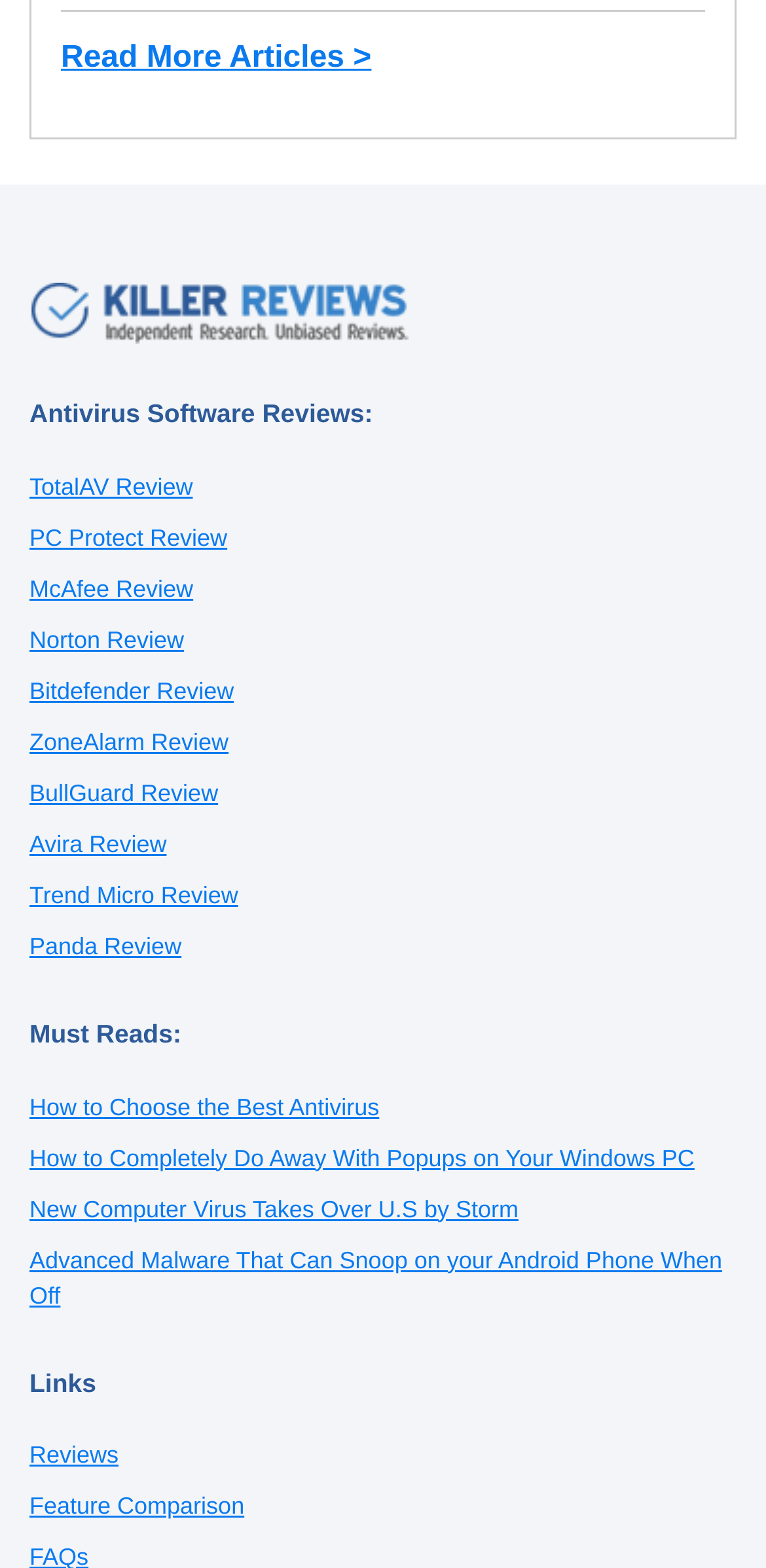Extract the bounding box coordinates for the described element: "McAfee Review". The coordinates should be represented as four float numbers between 0 and 1: [left, top, right, bottom].

[0.038, 0.367, 0.252, 0.384]